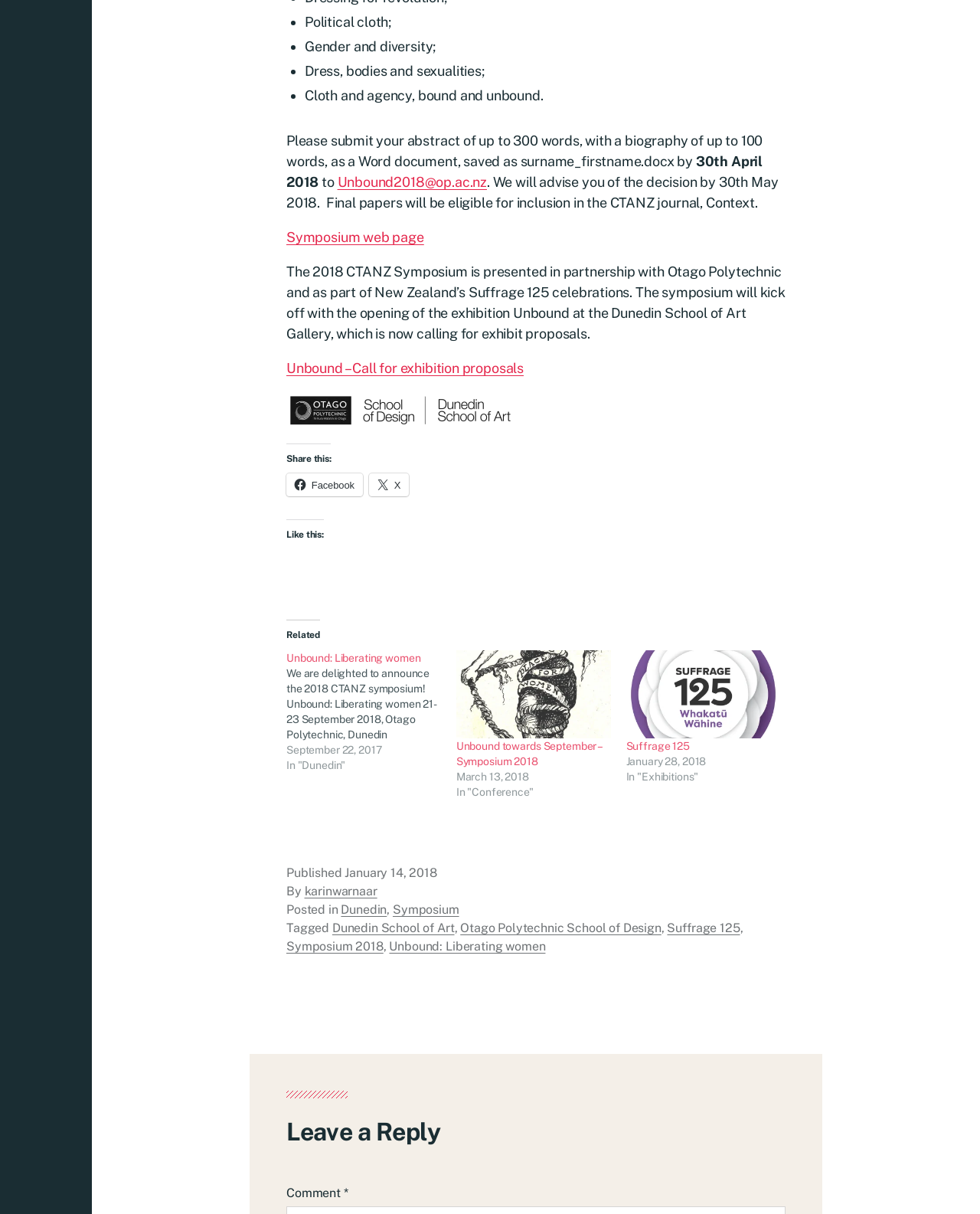Pinpoint the bounding box coordinates of the clickable element needed to complete the instruction: "Email to Unbound2018@op.ac.nz". The coordinates should be provided as four float numbers between 0 and 1: [left, top, right, bottom].

[0.344, 0.143, 0.497, 0.156]